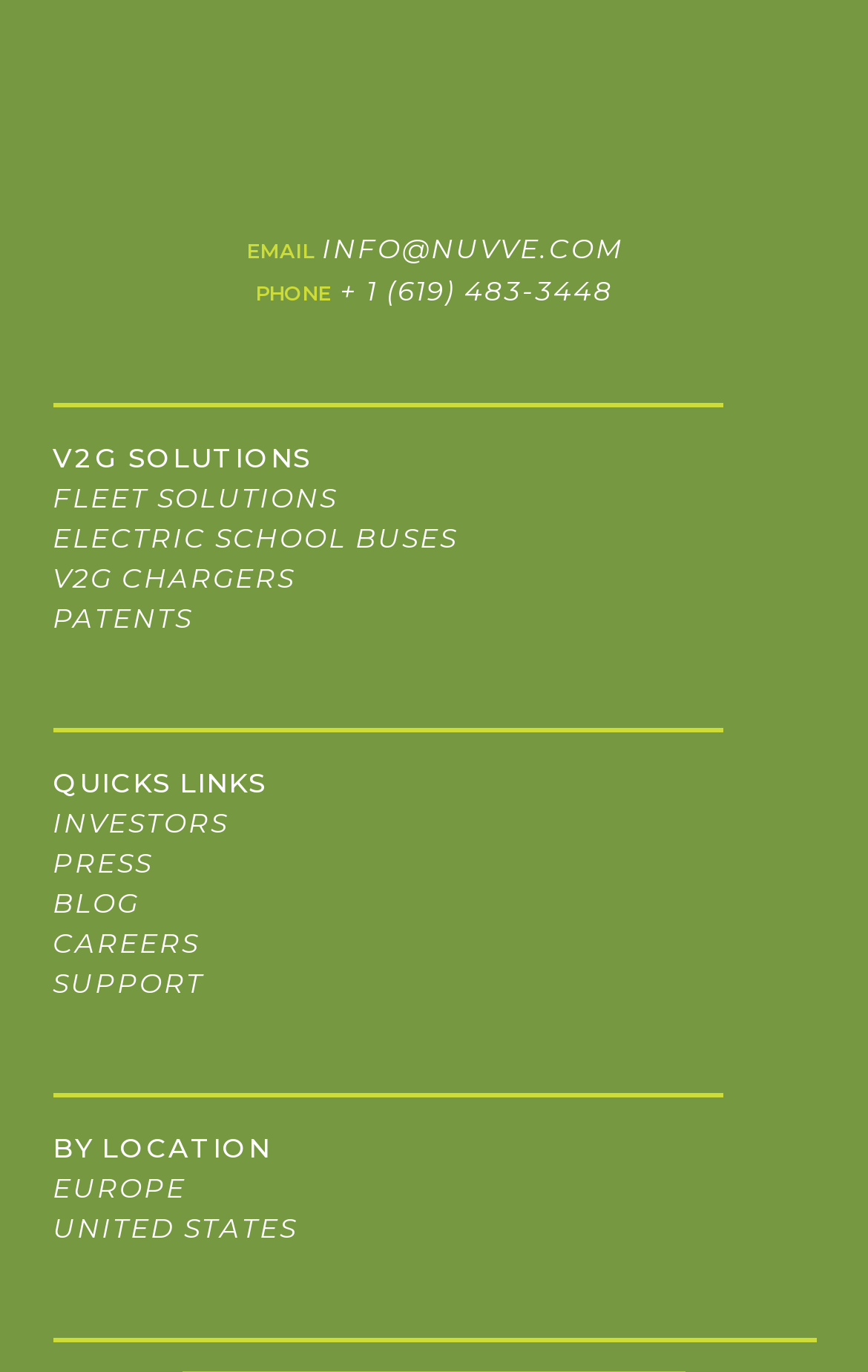Determine the bounding box coordinates for the UI element matching this description: "ELECTRIC SCHOOL BUSES".

[0.06, 0.38, 0.527, 0.404]